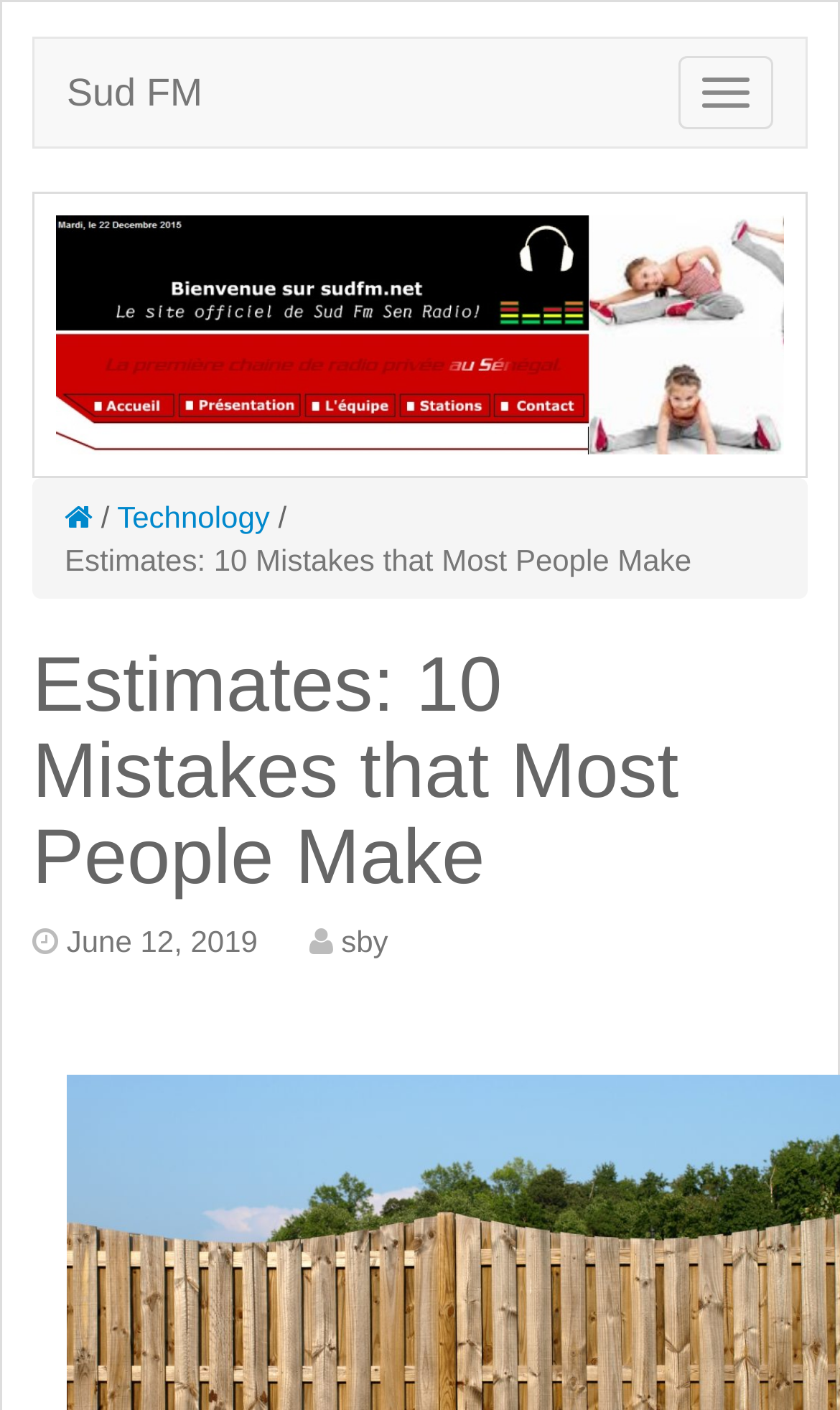Use a single word or phrase to answer the question:
Who is the author of the article?

sby